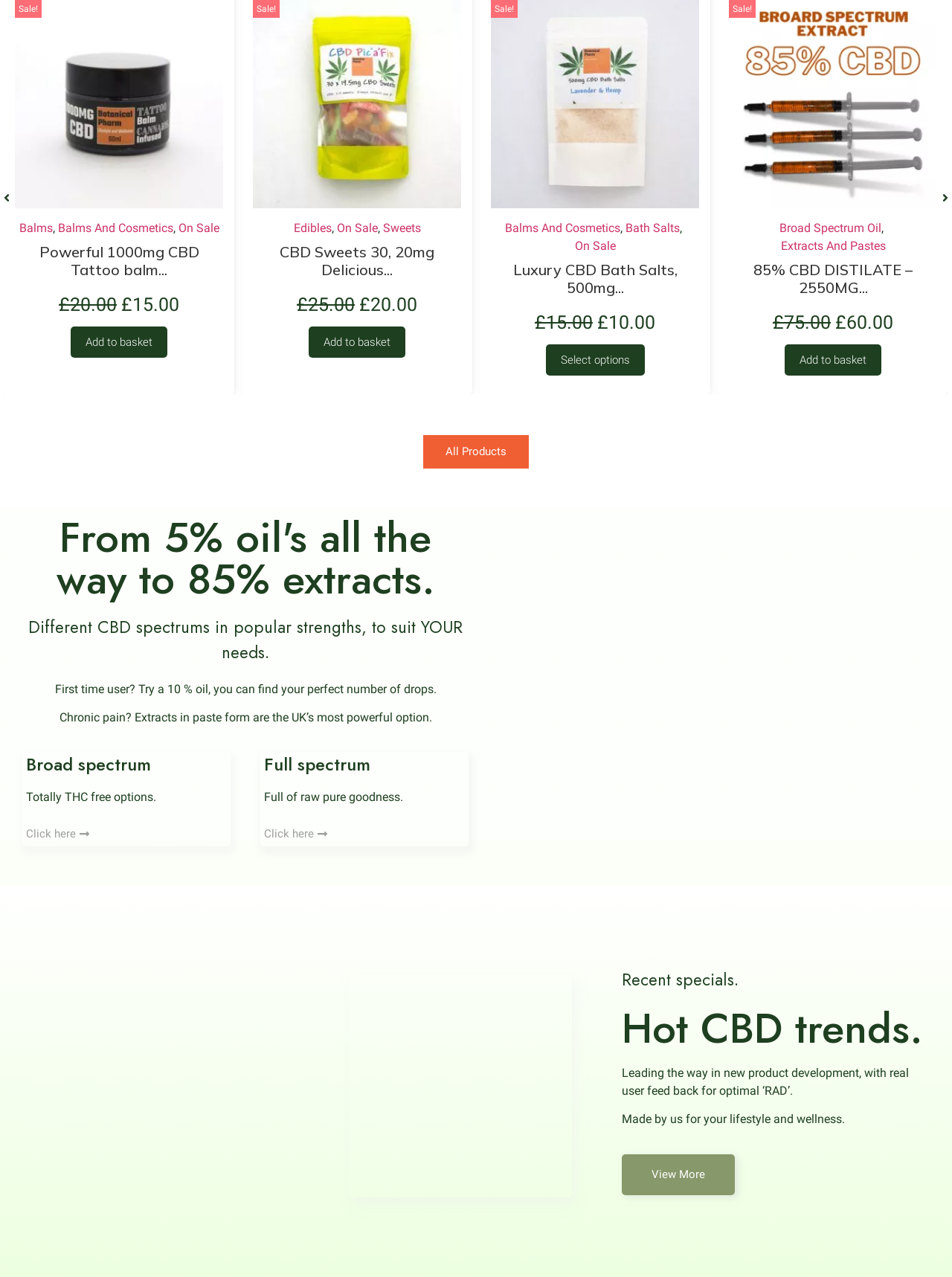Please specify the bounding box coordinates in the format (top-left x, top-left y, bottom-right x, bottom-right y), with values ranging from 0 to 1. Identify the bounding box for the UI component described as follows: Add to basket

[0.074, 0.256, 0.176, 0.28]